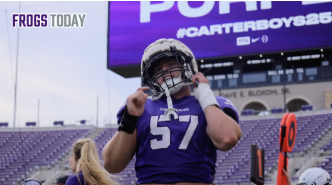Explain the image in a detailed and descriptive way.

In this dynamic image from Frogs Today, a football player, identified by his jersey number 57, prepares for action on the field. He is wearing a purple jersey that reflects the team's colors, and he is adjusting his helmet as he readies himself for practice or a game. The background features an impressive digital scoreboard, prominently displaying the hashtag #CarterBoys25, which suggests a strong team spirit and community engagement. The scene captures the energy and excitement surrounding football culture, set against the backdrop of a well-maintained stadium, indicative of the team's commitment to excellence. The atmosphere is charged, showcasing both the player's focus and the vibrant support of the Frog community.